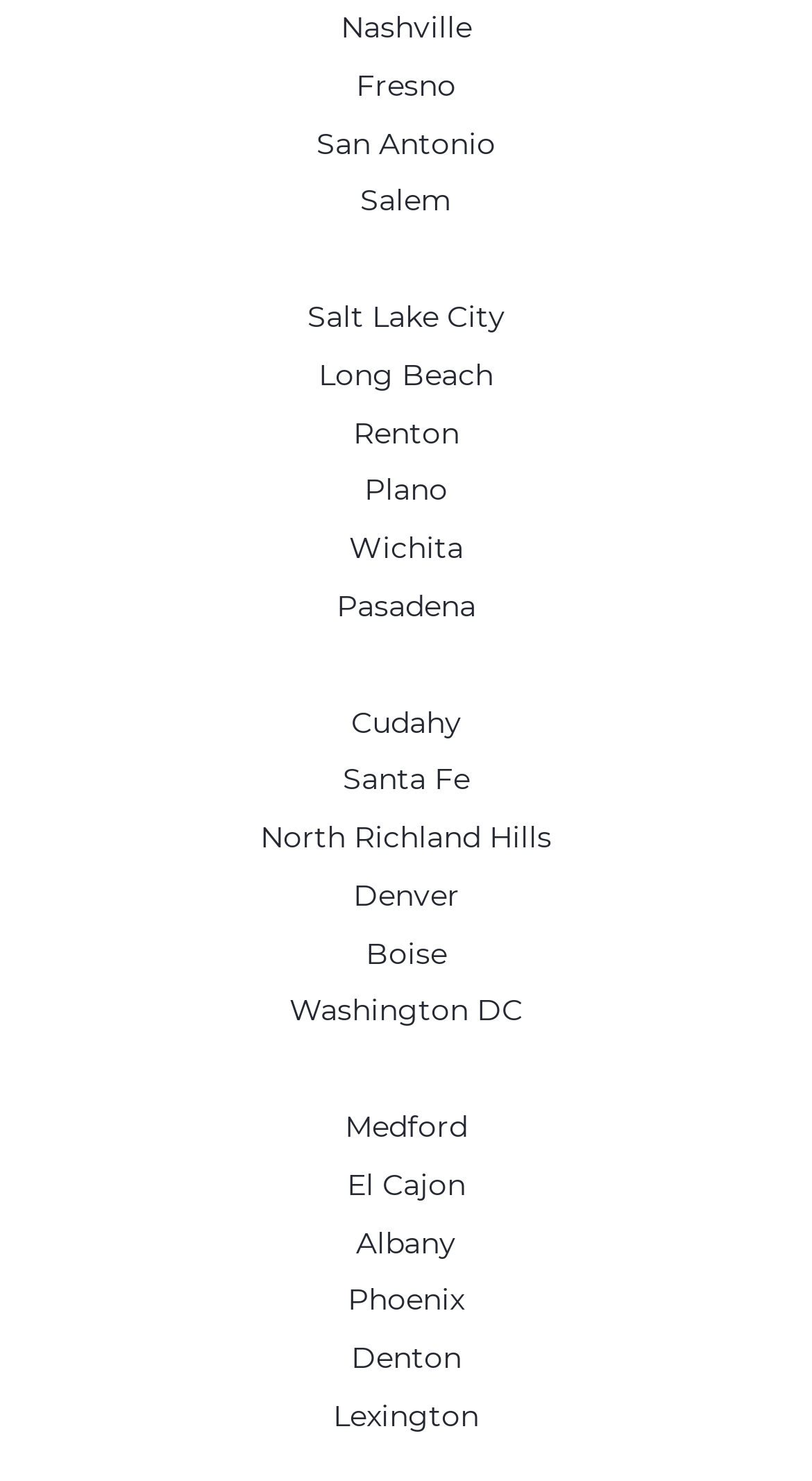How many cities are listed? Using the information from the screenshot, answer with a single word or phrase.

24